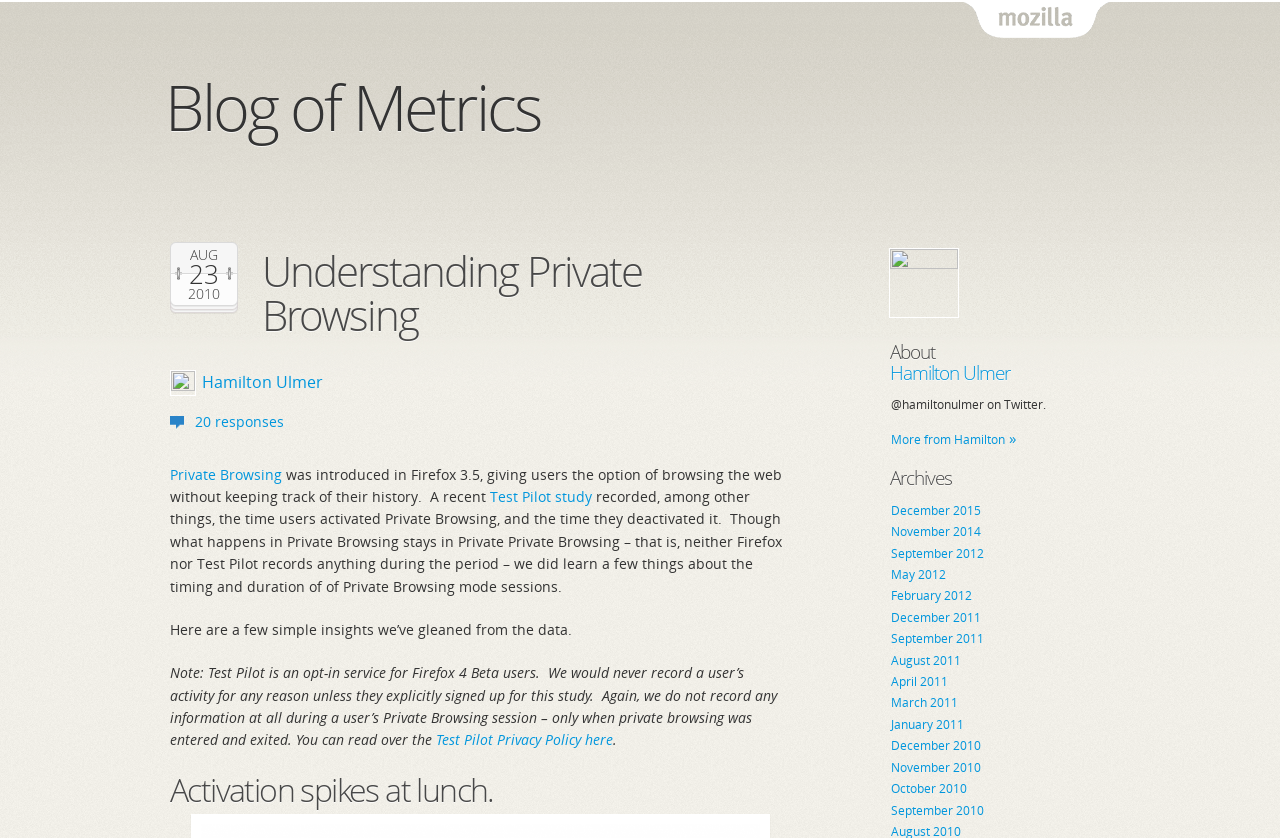Please identify the bounding box coordinates of the element I should click to complete this instruction: 'Check the 'Archives' section'. The coordinates should be given as four float numbers between 0 and 1, like this: [left, top, right, bottom].

[0.695, 0.559, 0.867, 0.583]